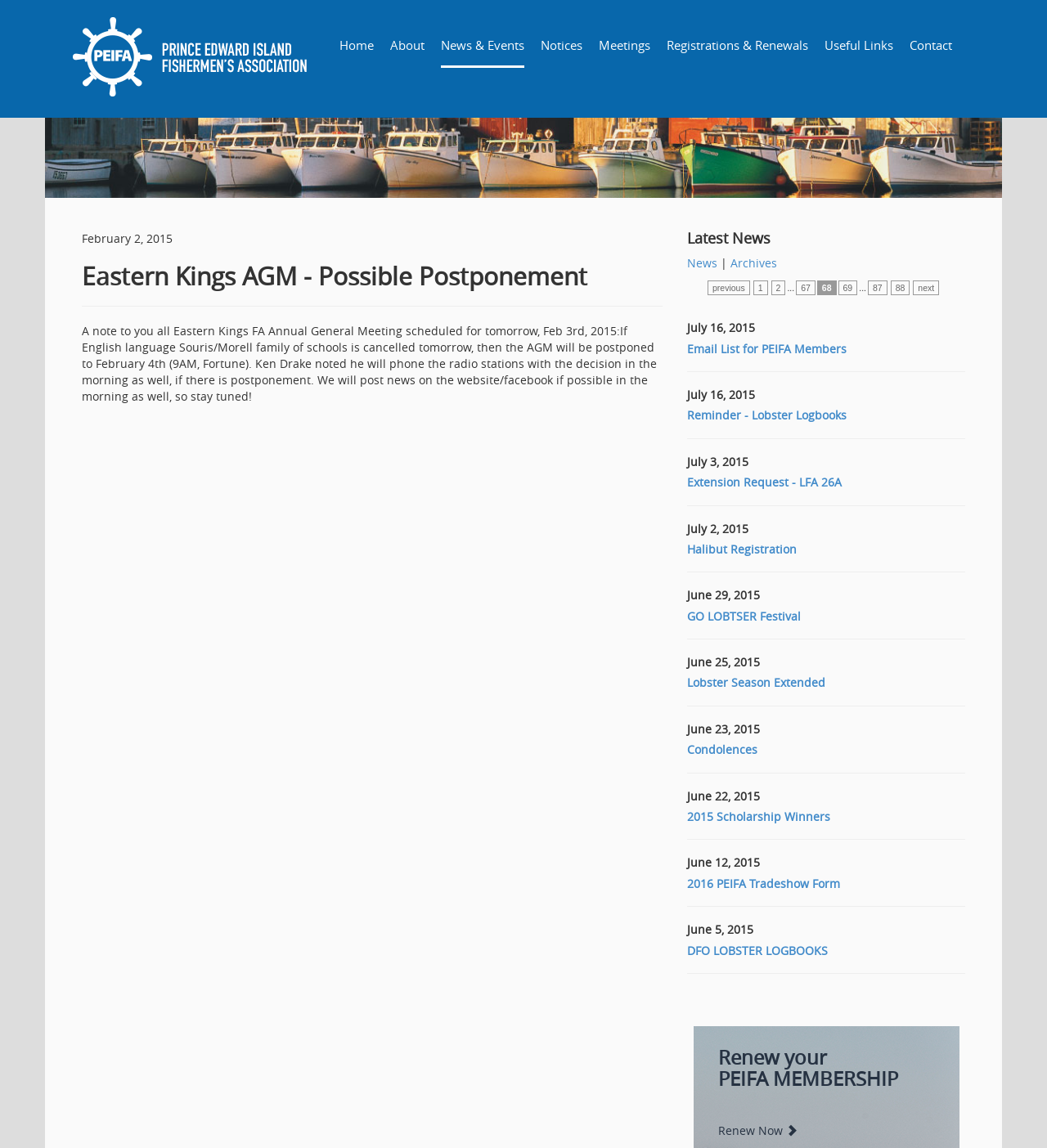Provide the bounding box coordinates of the UI element that matches the description: "+1 (402) 434-5959".

None